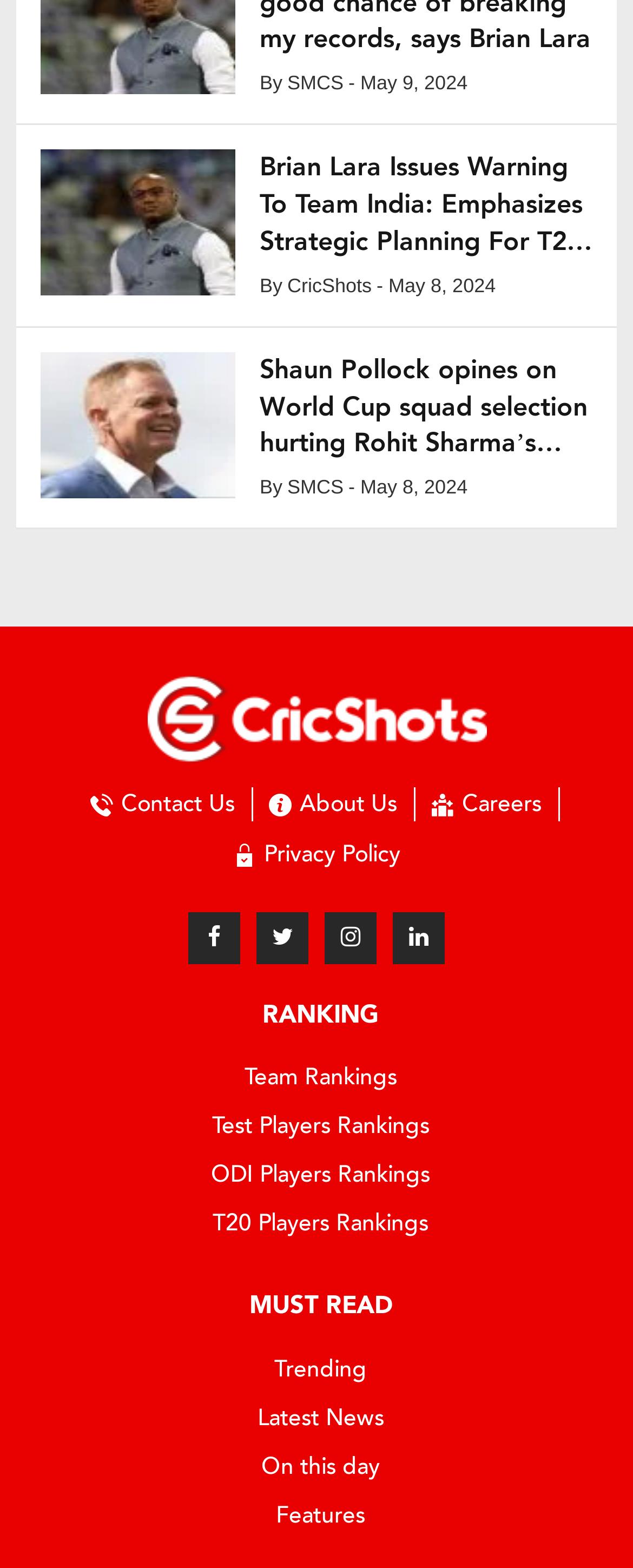What is the category of the 'RANKING' section?
Look at the image and provide a detailed response to the question.

I looked at the 'RANKING' section and found that it contains links to 'Team Rankings', 'Test Players Rankings', 'ODI Players Rankings', and 'T20 Players Rankings', so the category is 'Team Rankings'.